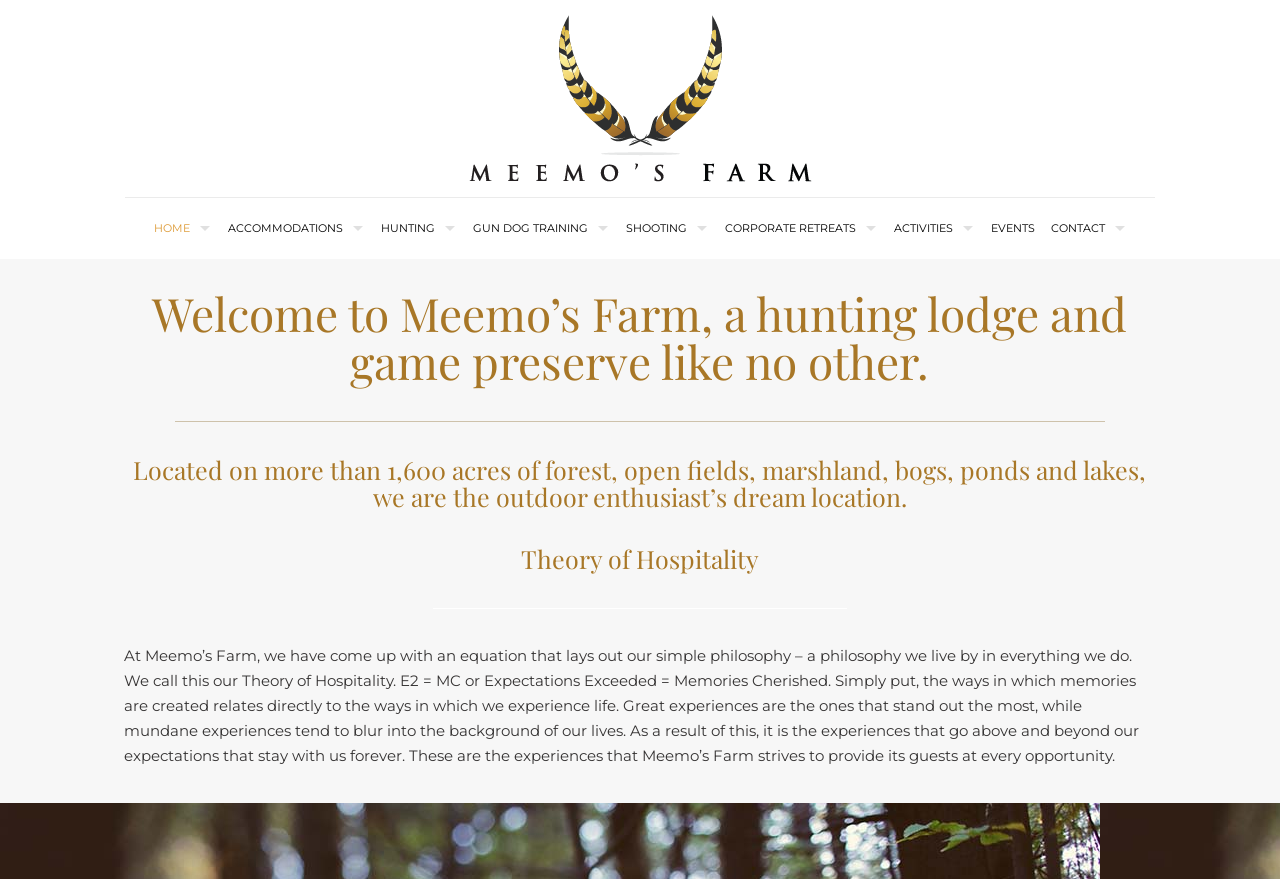What is the farm's philosophy?
Refer to the screenshot and deliver a thorough answer to the question presented.

I determined the answer by reading the text on the webpage, which mentions 'Theory of Hospitality' as the farm's philosophy. The philosophy is explained as 'E2 = MC or Expectations Exceeded = Memories Cherished'.